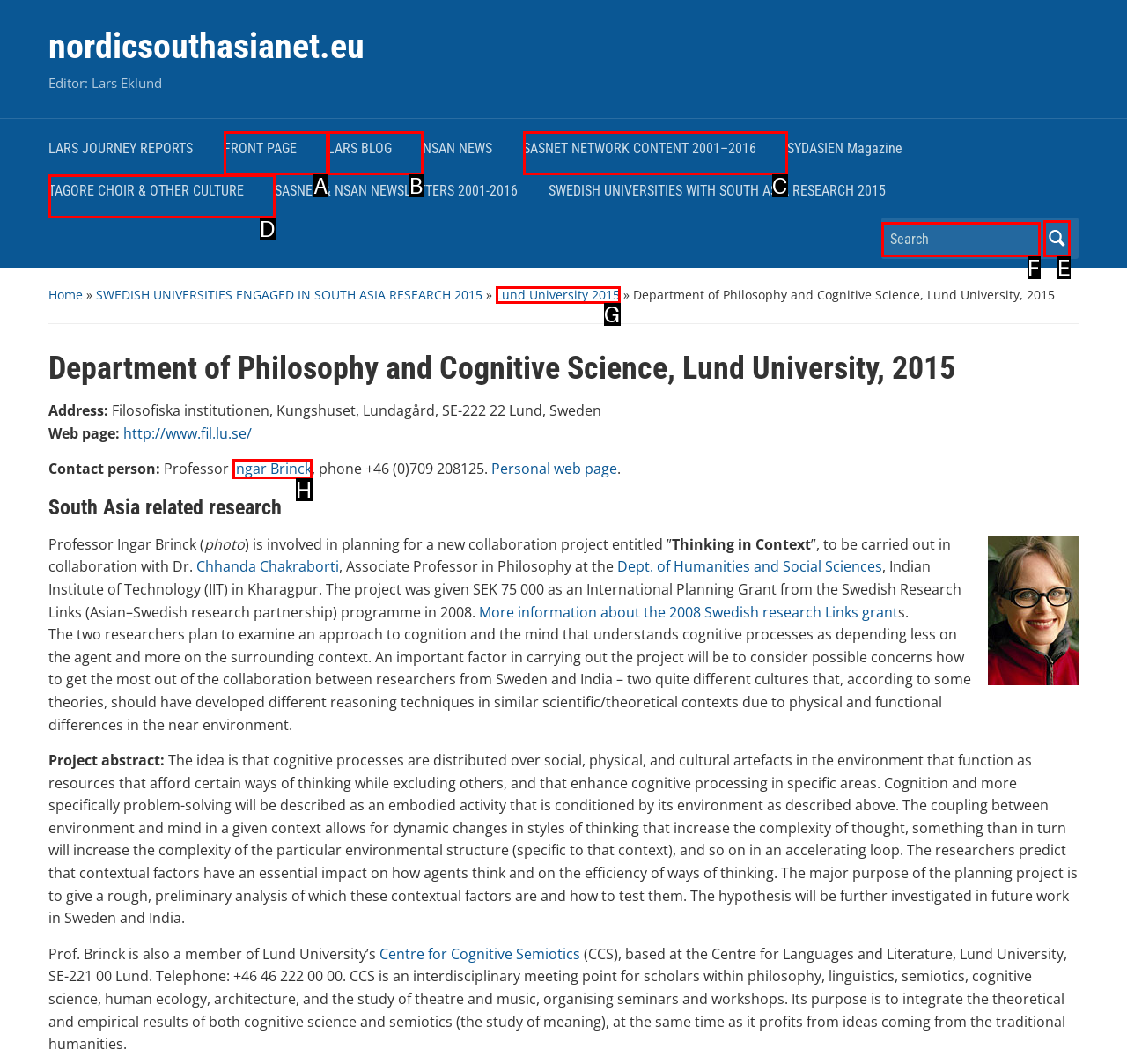Identify the letter of the option that best matches the following description: TAGORE CHOIR & OTHER CULTURE. Respond with the letter directly.

D